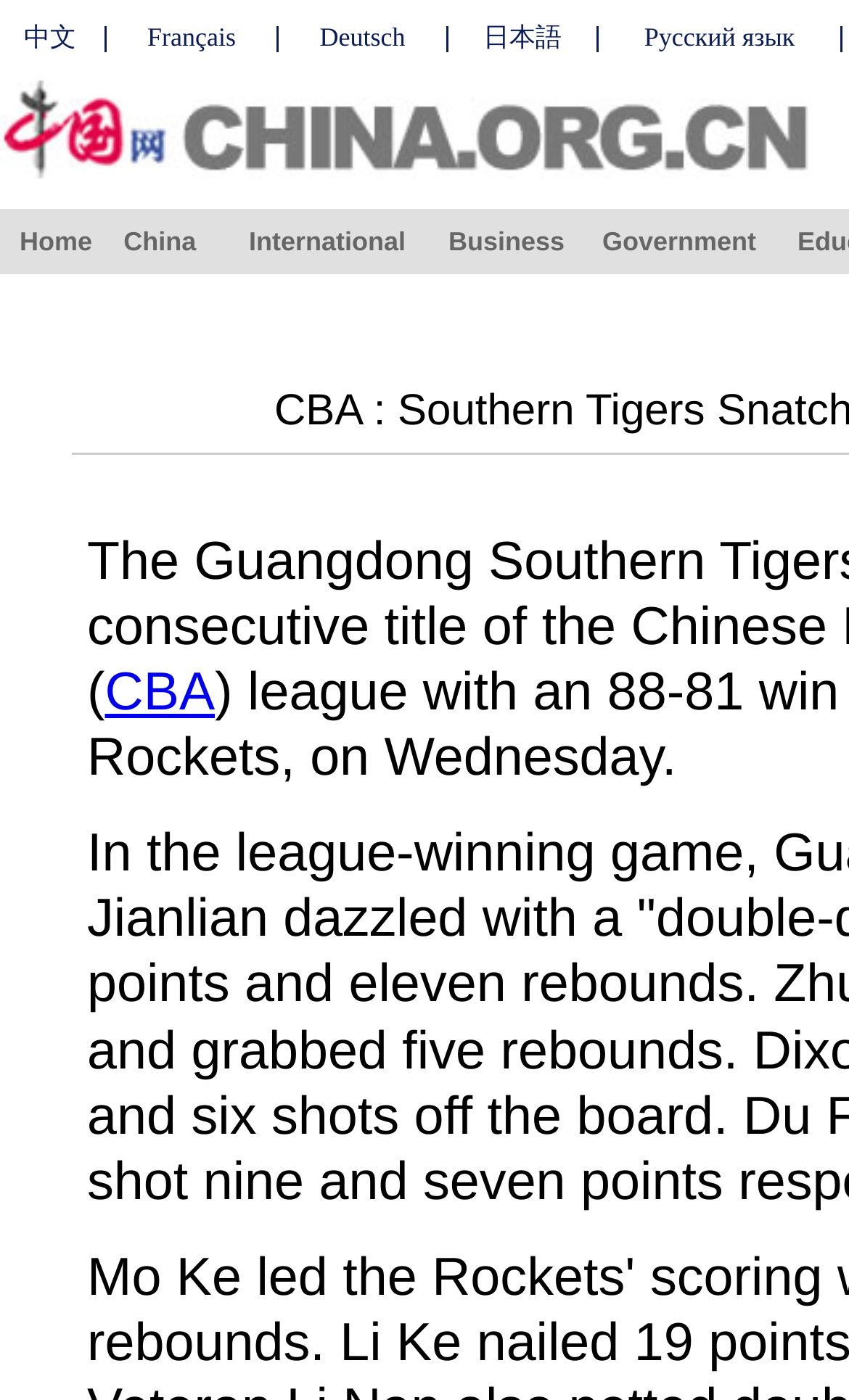How many main categories are there?
Make sure to answer the question with a detailed and comprehensive explanation.

I examined the menu items on the webpage and found that there are 5 main categories: 'Home', 'China', 'International', 'Business', and 'Government'.